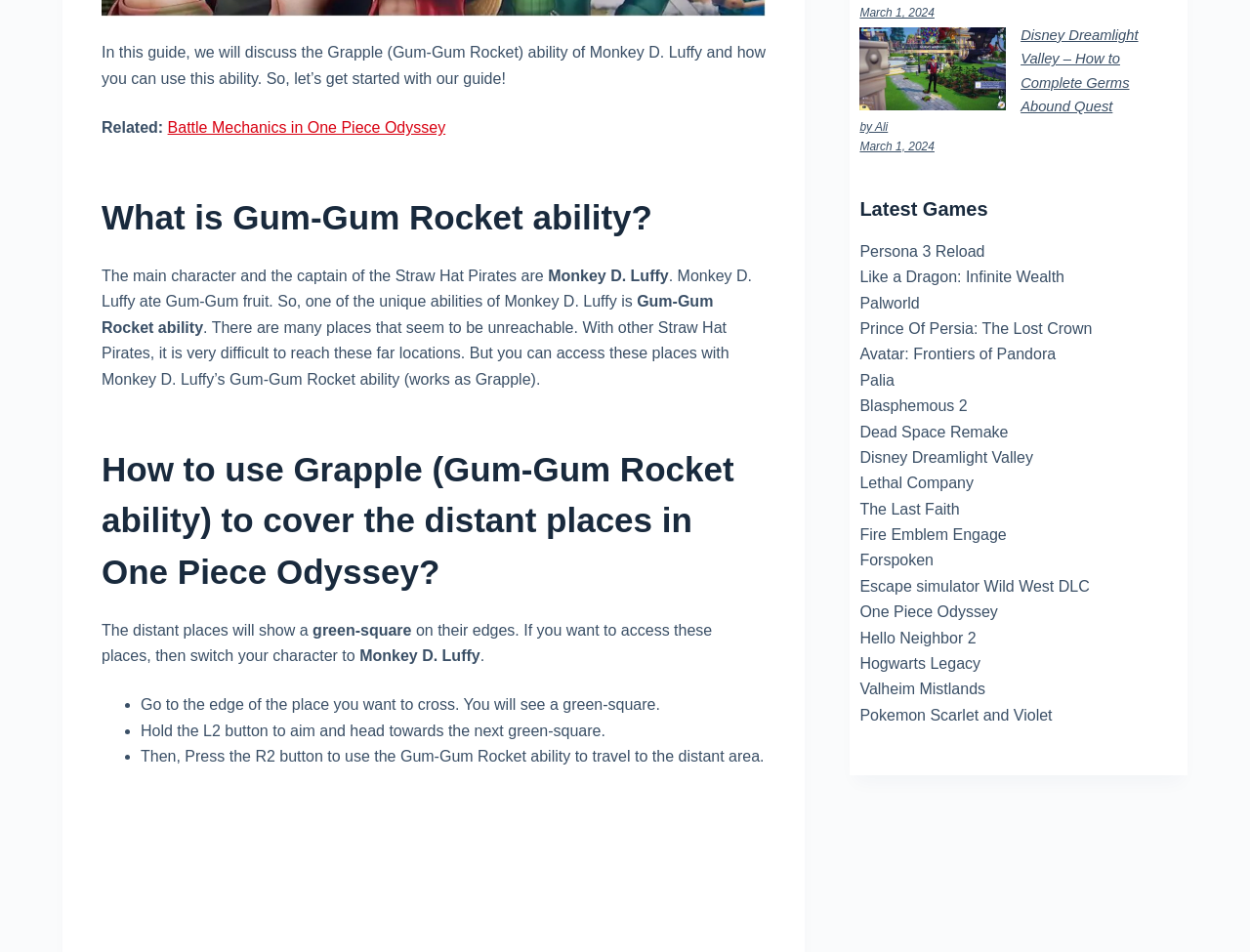Identify the bounding box coordinates for the UI element described as: "Apple GymKit". The coordinates should be provided as four floats between 0 and 1: [left, top, right, bottom].

None